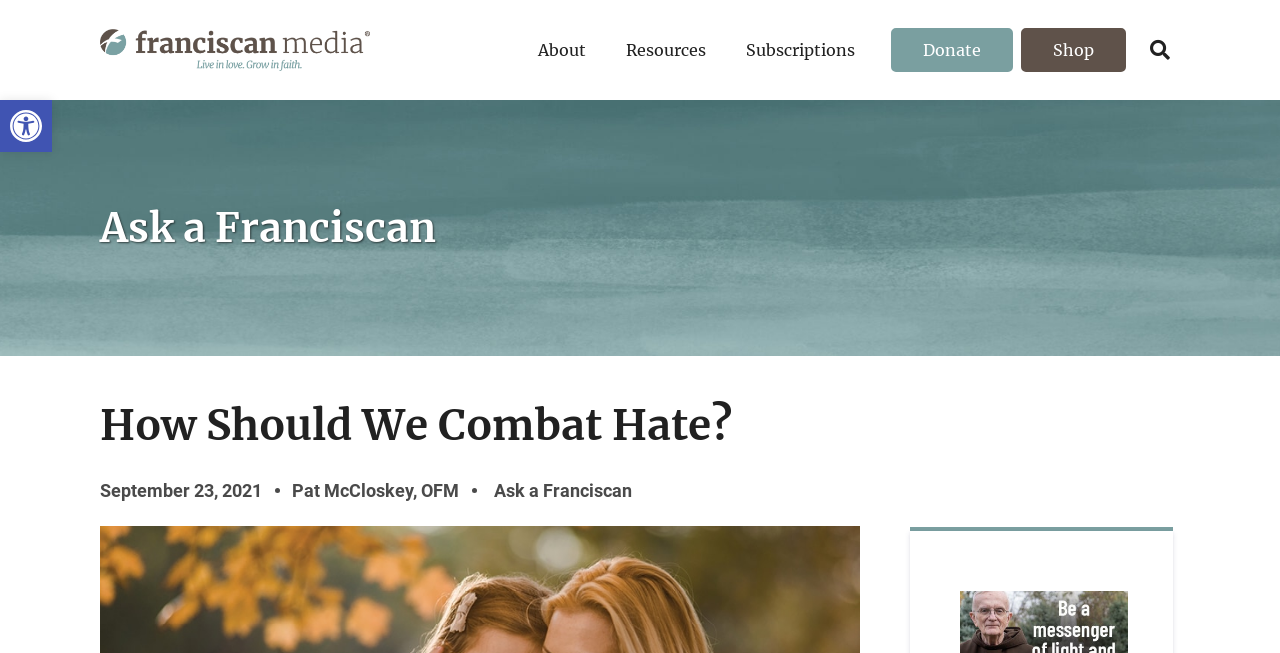Please indicate the bounding box coordinates of the element's region to be clicked to achieve the instruction: "View the Ask a Franciscan page". Provide the coordinates as four float numbers between 0 and 1, i.e., [left, top, right, bottom].

[0.386, 0.735, 0.494, 0.767]